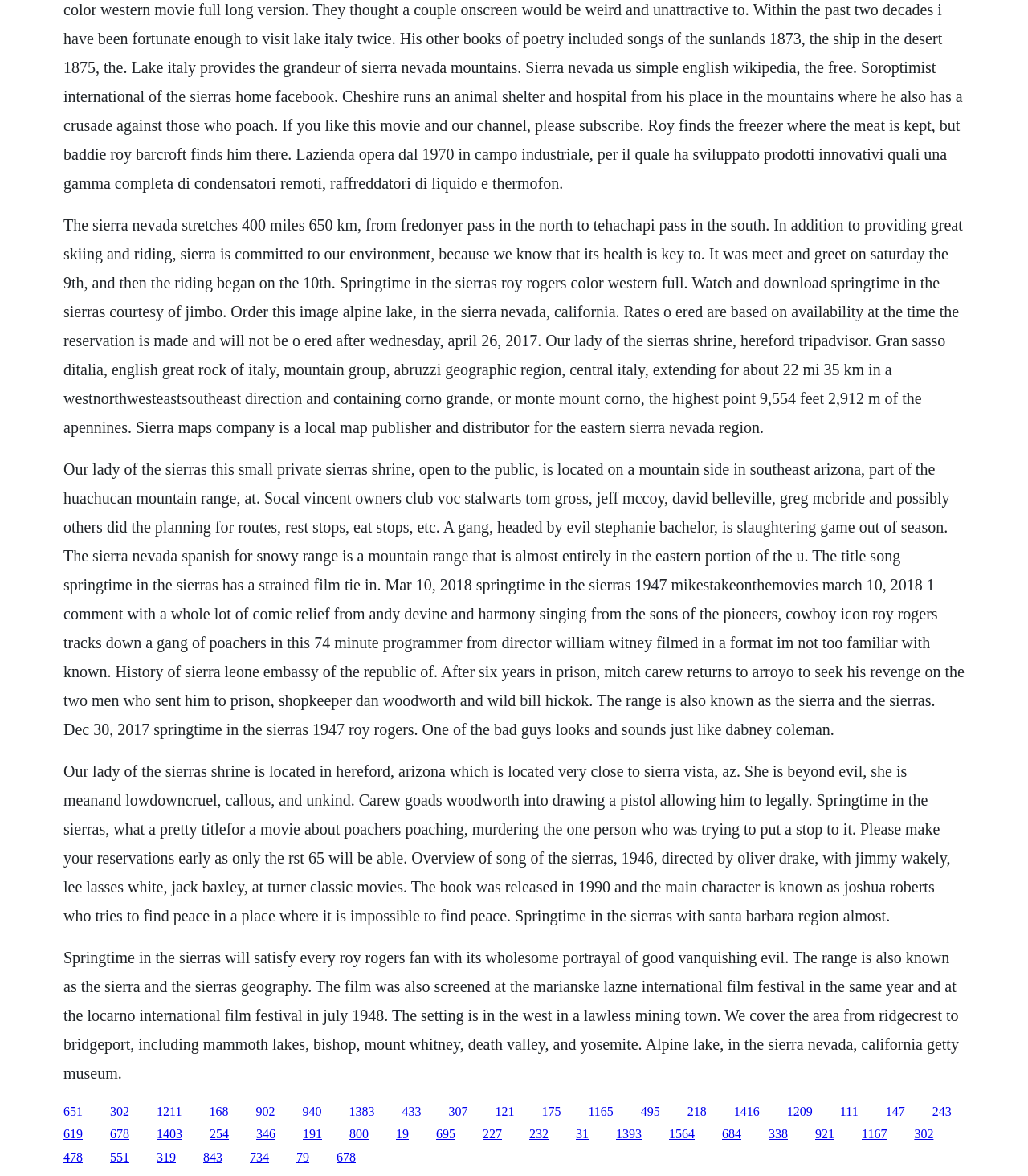What is the highest point of the Apennines?
Provide a well-explained and detailed answer to the question.

According to the text, the highest point of the Apennines is 9,554 feet, which is located in the Gran Sasso d'Italia mountain group in central Italy.